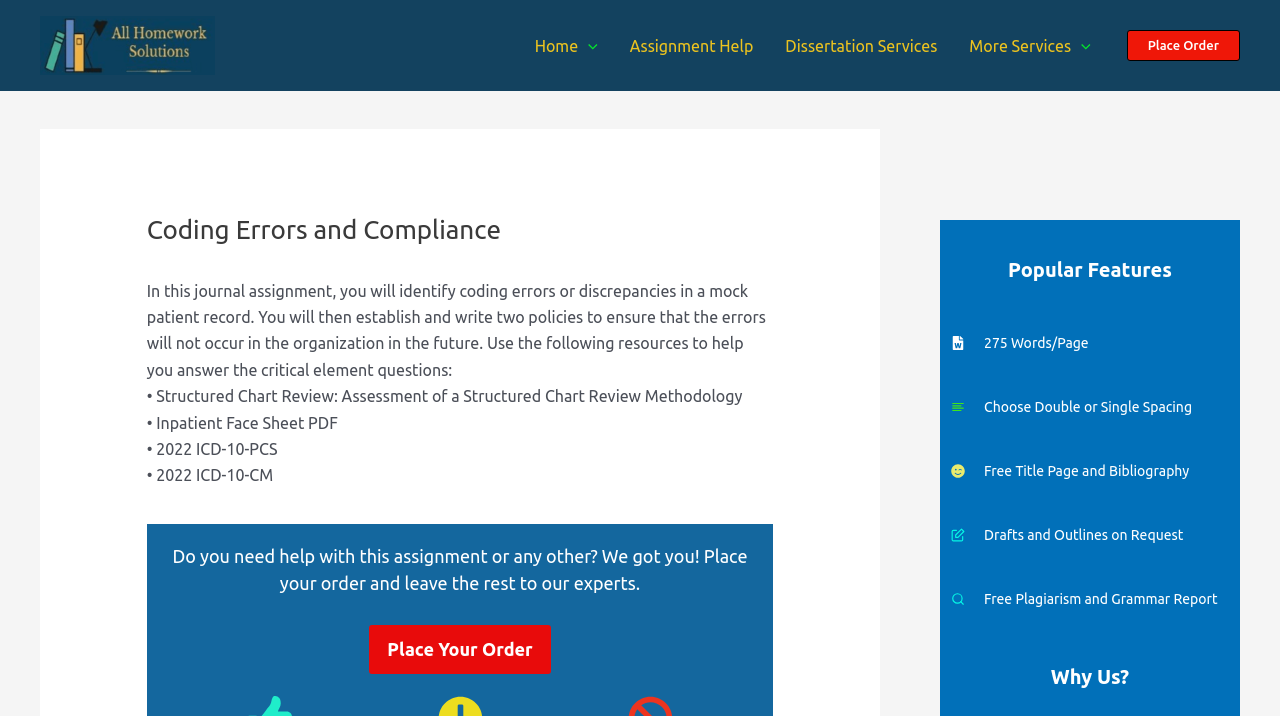Respond to the question below with a single word or phrase: What is the text of the first link on the webpage?

All Homework Solutions